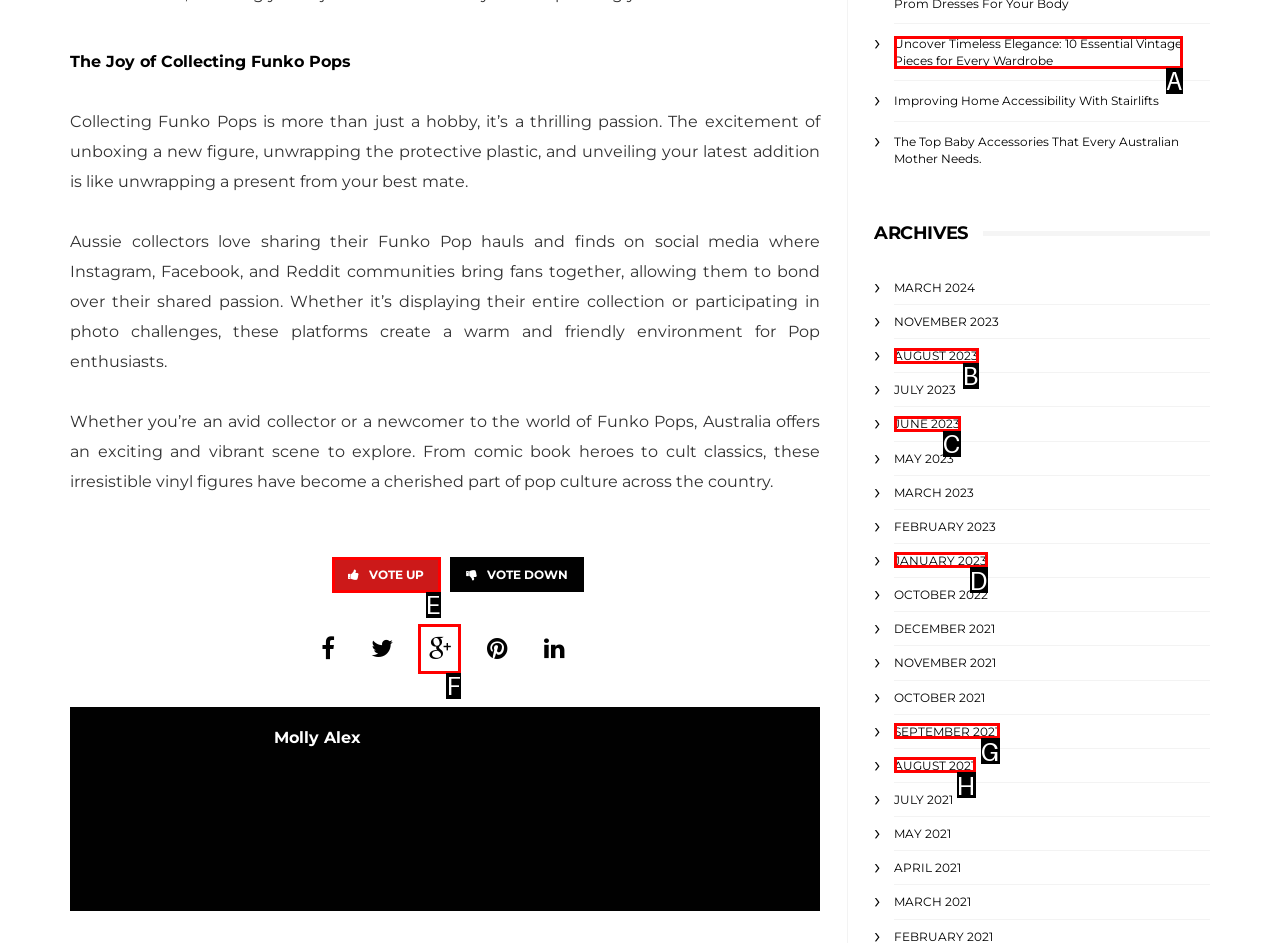Tell me which one HTML element best matches the description: title="Share on Google+" Answer with the option's letter from the given choices directly.

F